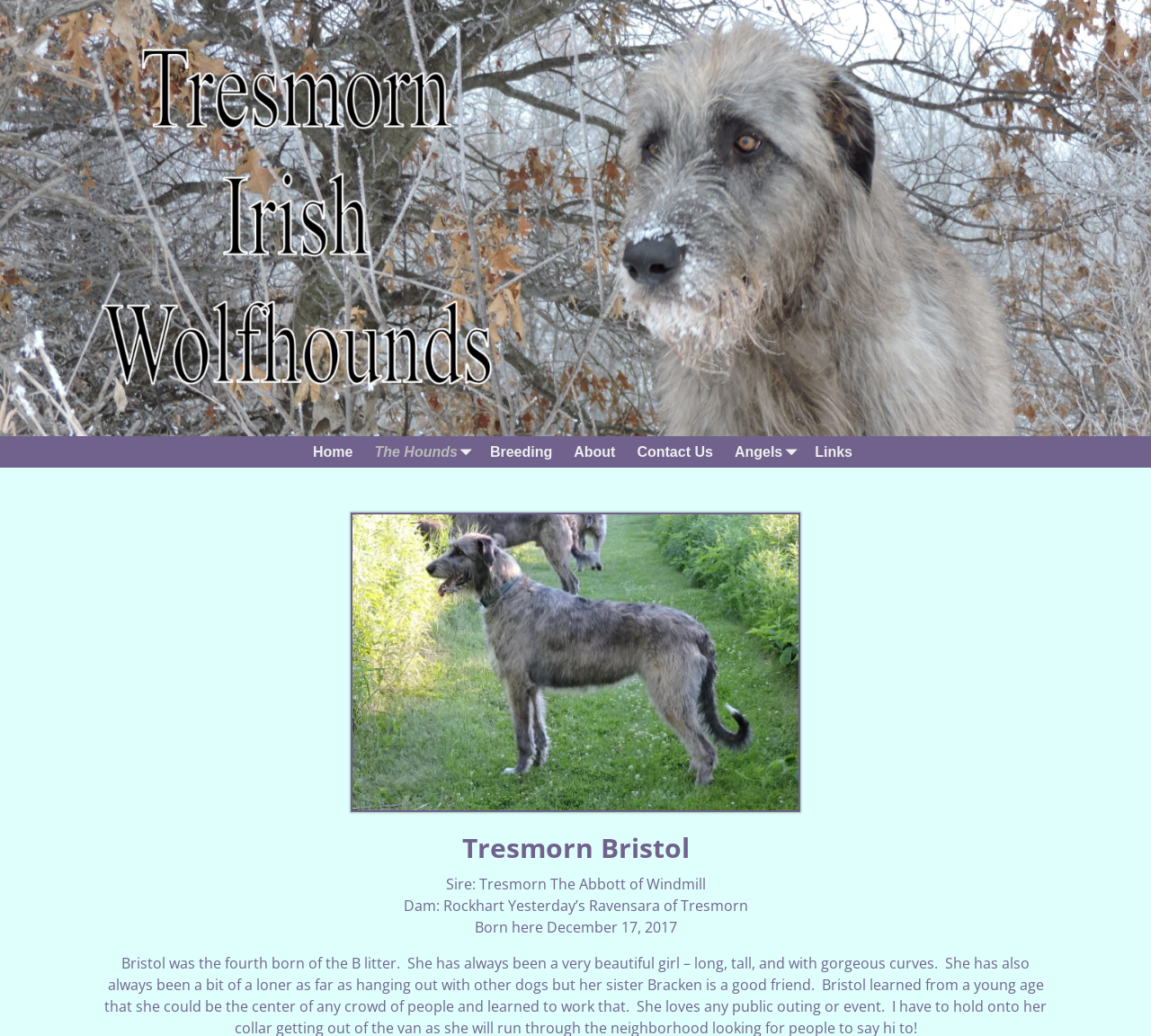Please find the bounding box for the UI component described as follows: "The Hounds".

[0.316, 0.421, 0.416, 0.452]